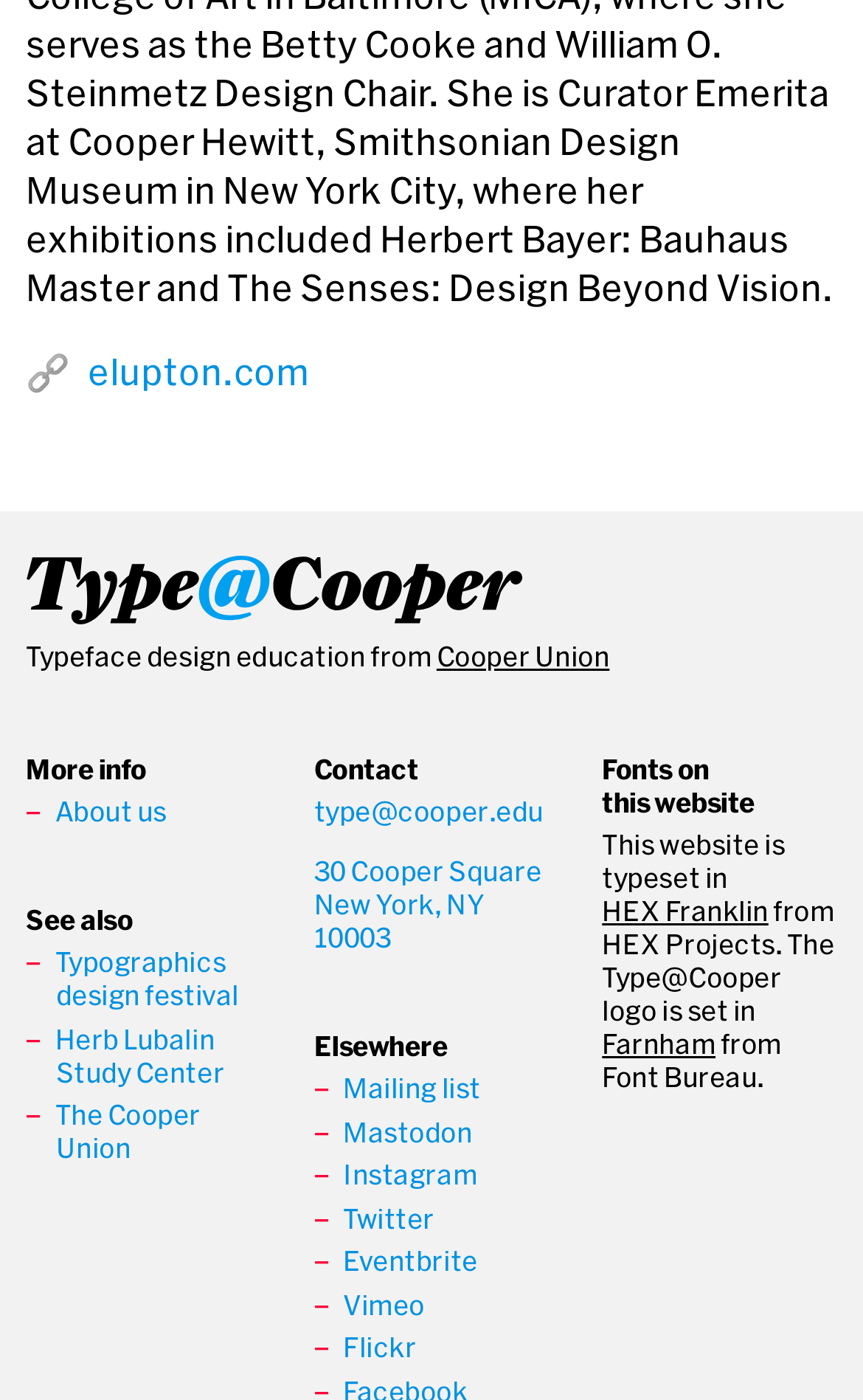Show the bounding box coordinates for the HTML element described as: "Herb Lubalin Study Center".

[0.064, 0.732, 0.26, 0.776]